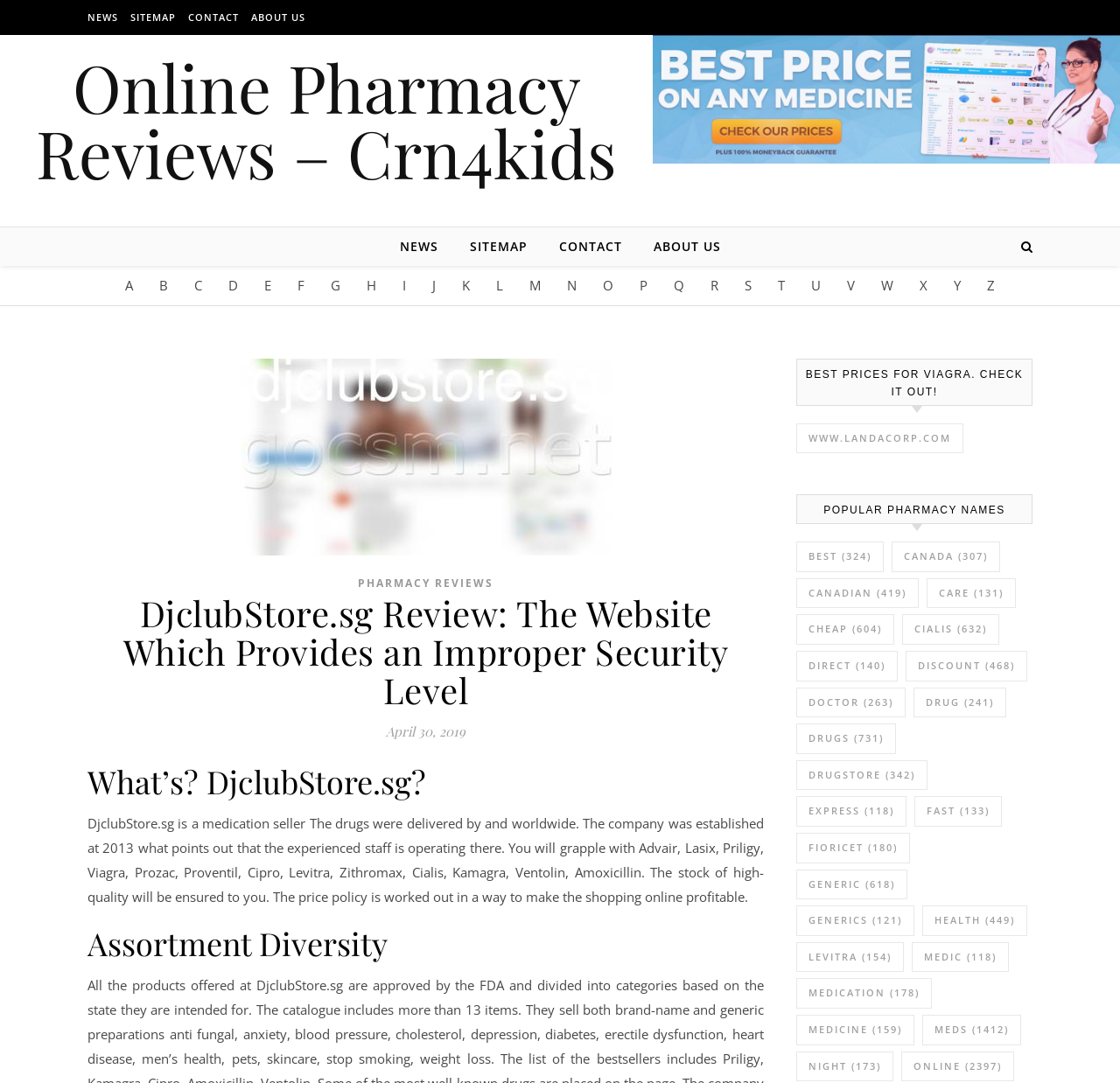Generate the text of the webpage's primary heading.

DjclubStore.sg Review: The Website Which Provides an Improper Security Level